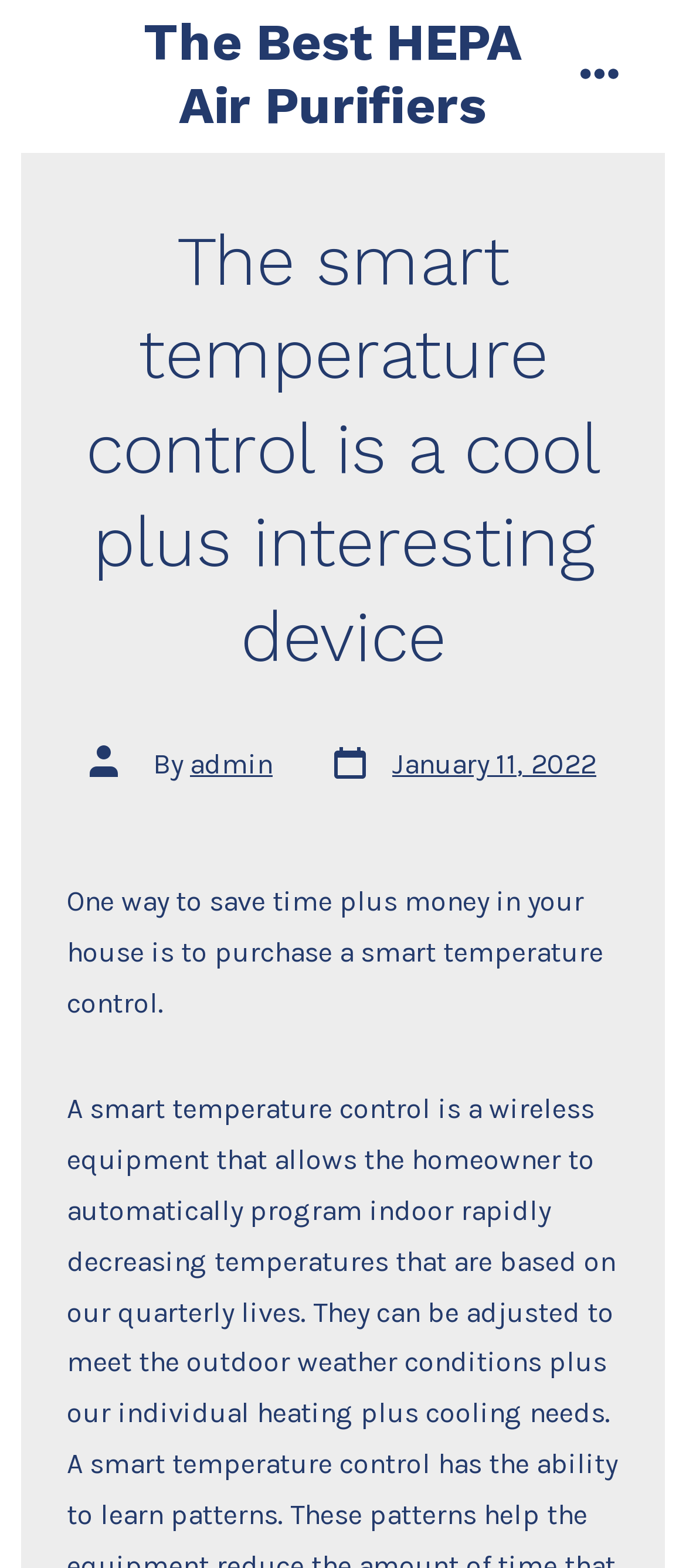What is the principal heading displayed on the webpage?

The smart temperature control is a cool plus interesting device